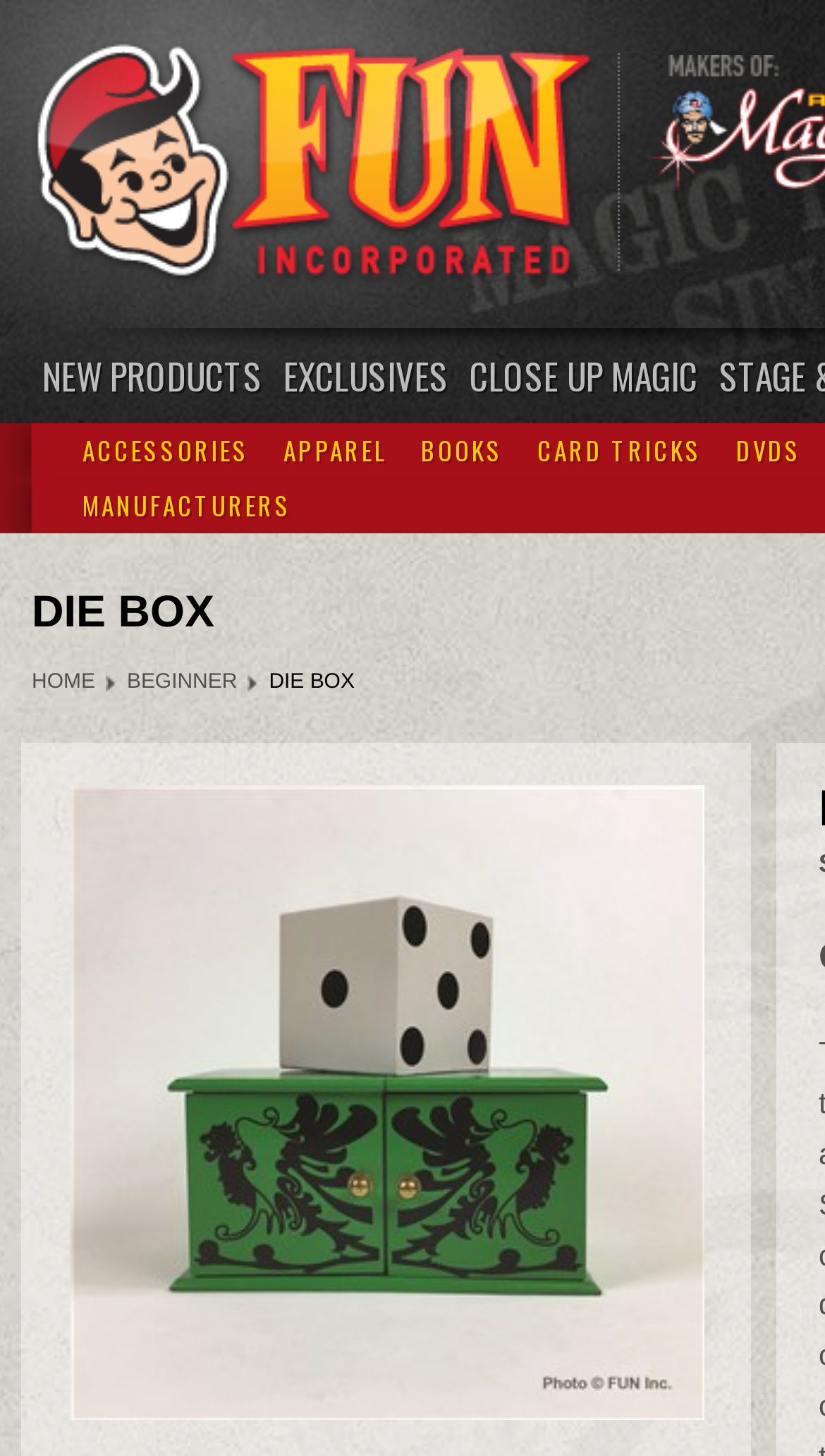Please reply with a single word or brief phrase to the question: 
What is the purpose of the 'BEGINNER' link?

For beginner magicians